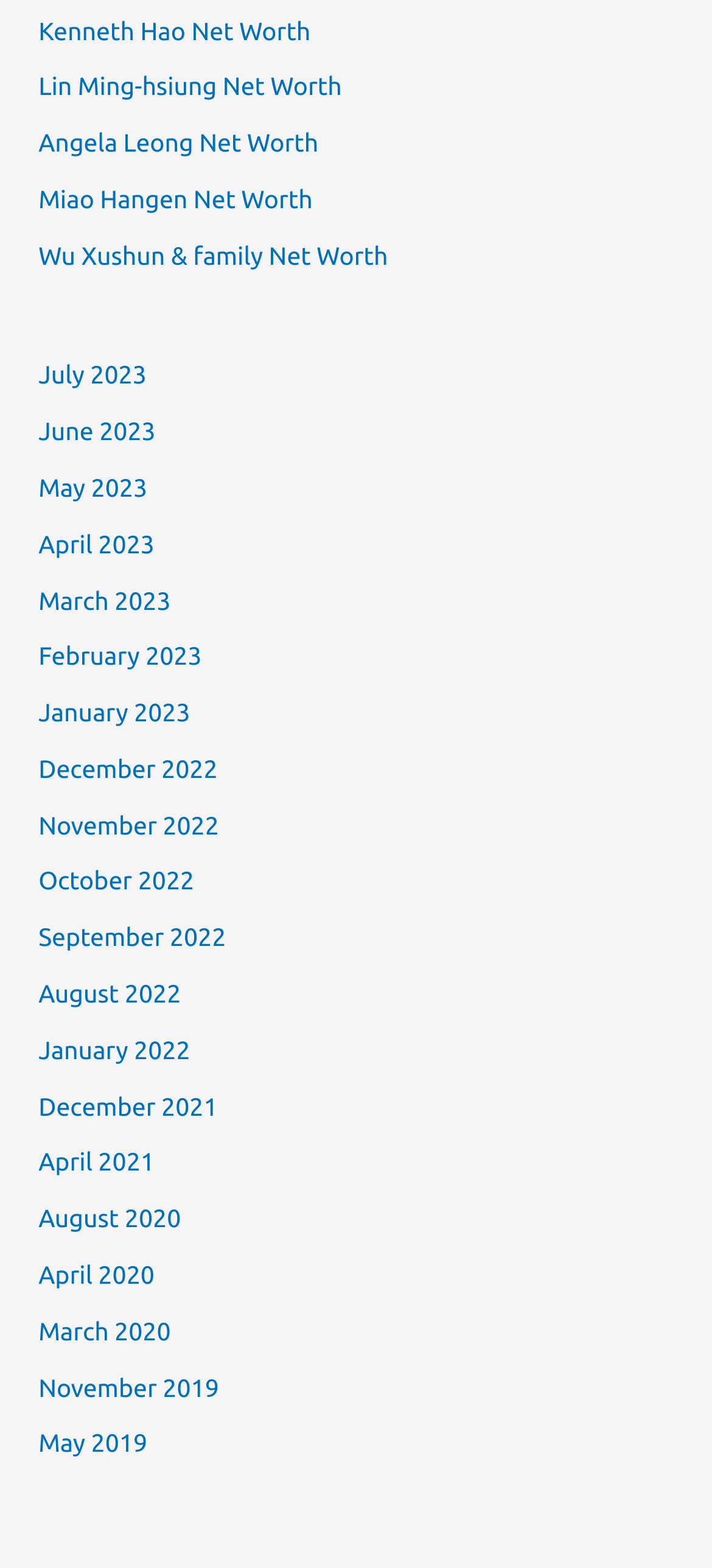Find the bounding box coordinates of the clickable element required to execute the following instruction: "View Kenneth Hao's net worth". Provide the coordinates as four float numbers between 0 and 1, i.e., [left, top, right, bottom].

[0.054, 0.01, 0.436, 0.029]